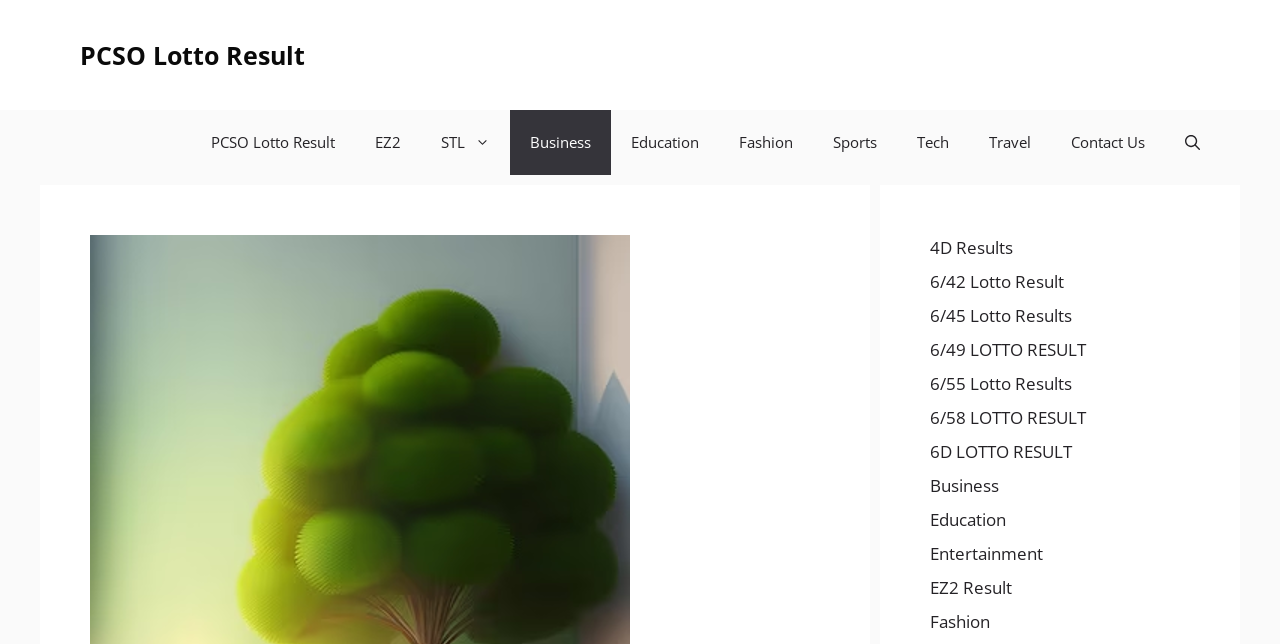Write an elaborate caption that captures the essence of the webpage.

The webpage appears to be a blog or news website focused on PCSO Lotto Results, with a banner at the top displaying the site's name. Below the banner, there is a primary navigation menu with links to various categories, including PCSO Lotto Result, EZ2, STL, Business, Education, Fashion, Sports, Tech, Travel, and Contact Us. The navigation menu is followed by a search bar link.

On the main content area, there are multiple links to different lotto results, including 4D Results, 6/42 Lotto Result, 6/45 Lotto Results, and others. These links are arranged in a vertical column, with the first link starting from the top-left corner of the content area. Below these links, there are additional links to categories such as Business, Education, Entertainment, EZ2 Result, and Fashion, which are also arranged in a vertical column.

Overall, the webpage has a simple and organized layout, with a clear focus on providing access to various PCSO Lotto Results and related categories.